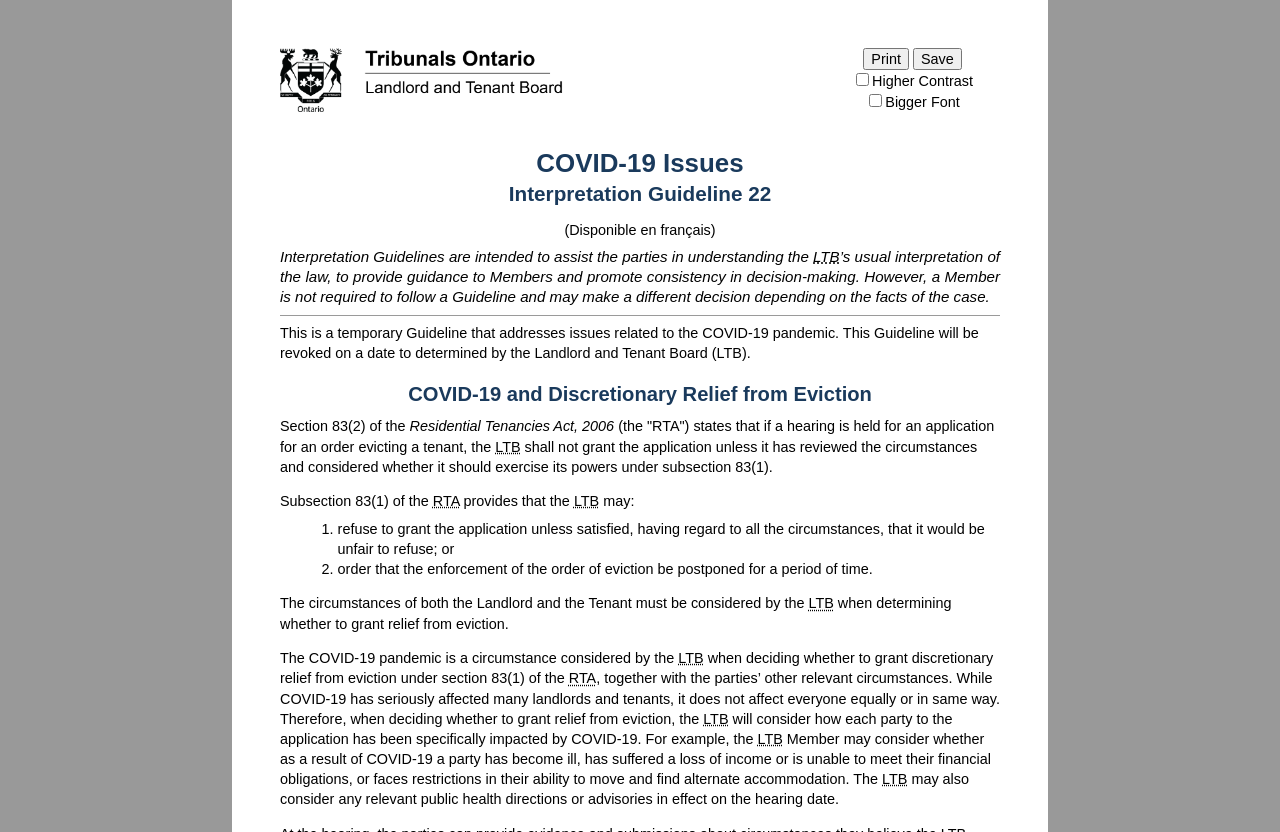Carefully examine the image and provide an in-depth answer to the question: What public health directions are considered by the LTB?

The Landlord and Tenant Board may also consider any relevant public health directions or advisories in effect on the hearing date when deciding on relief from eviction.